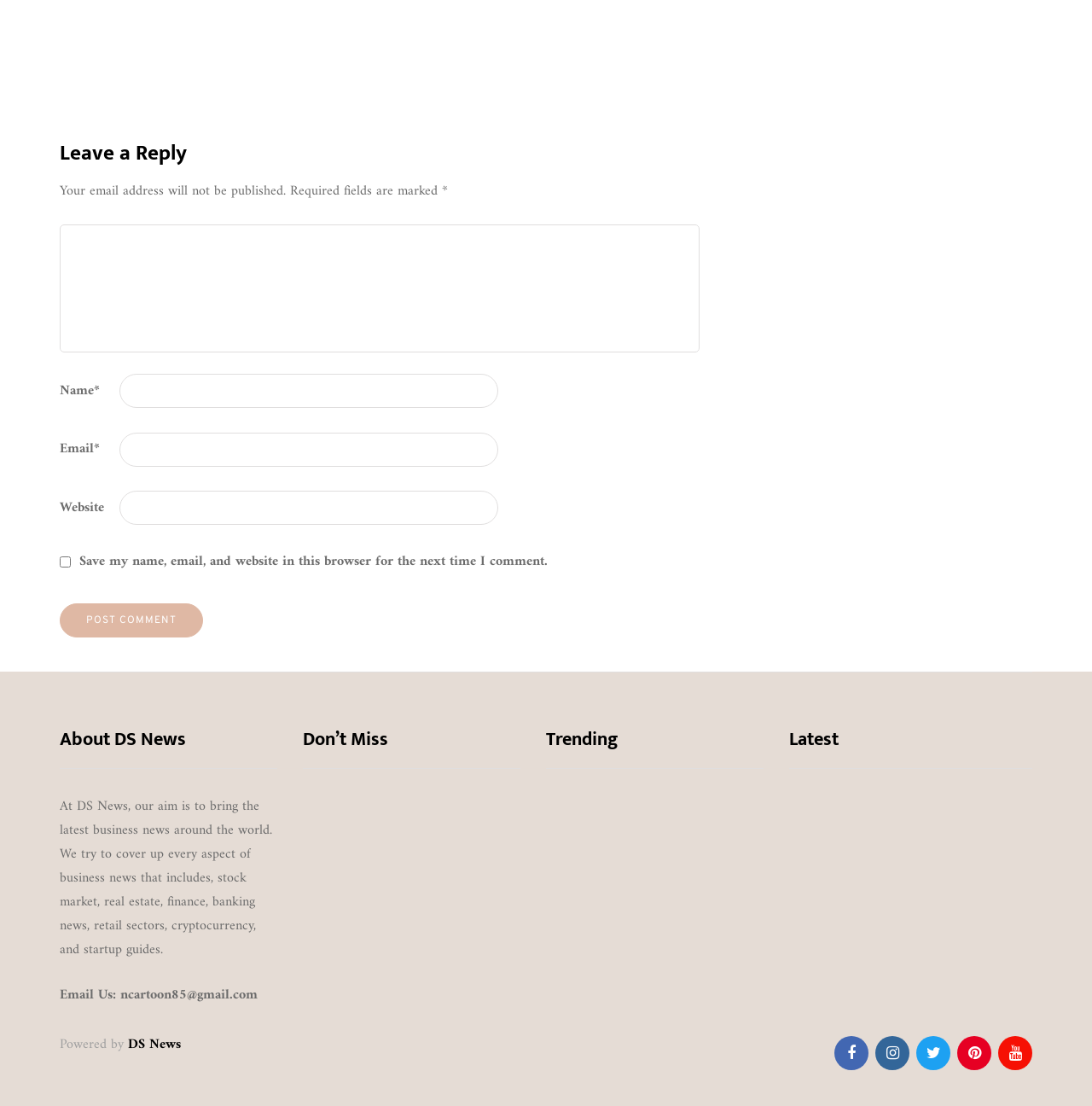Locate the bounding box coordinates of the clickable area needed to fulfill the instruction: "Click on the 'Post comment' button".

[0.055, 0.545, 0.186, 0.576]